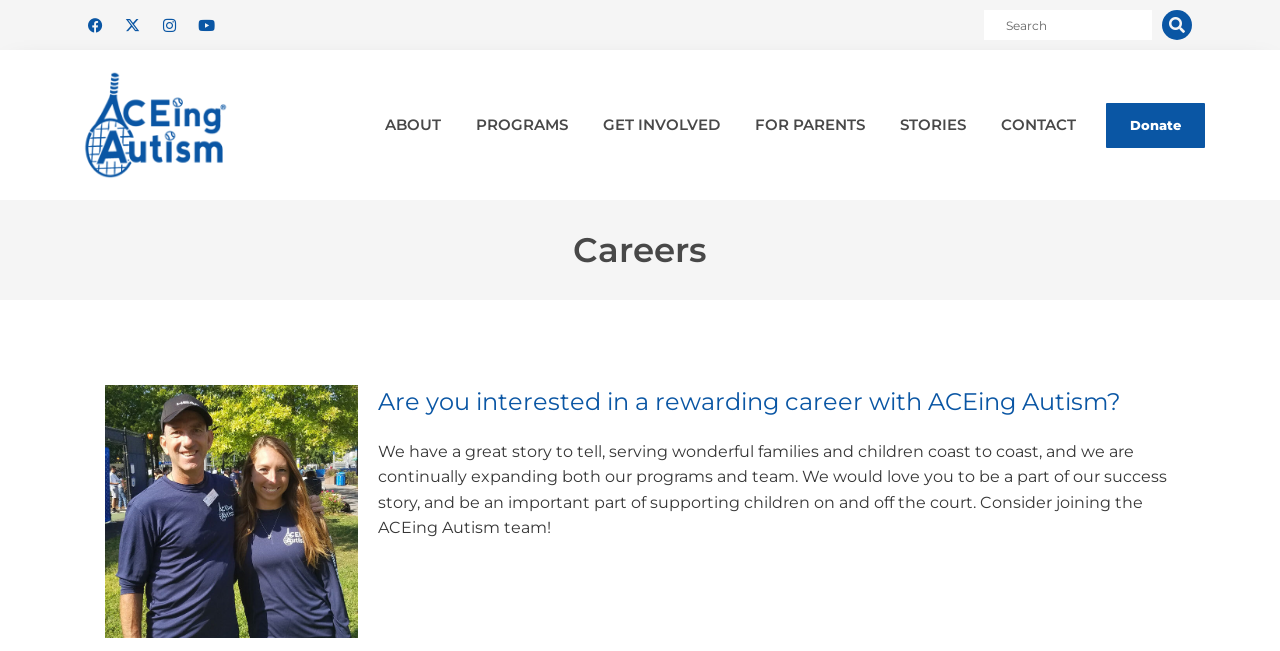Determine the bounding box coordinates for the UI element with the following description: "Facebook". The coordinates should be four float numbers between 0 and 1, represented as [left, top, right, bottom].

None